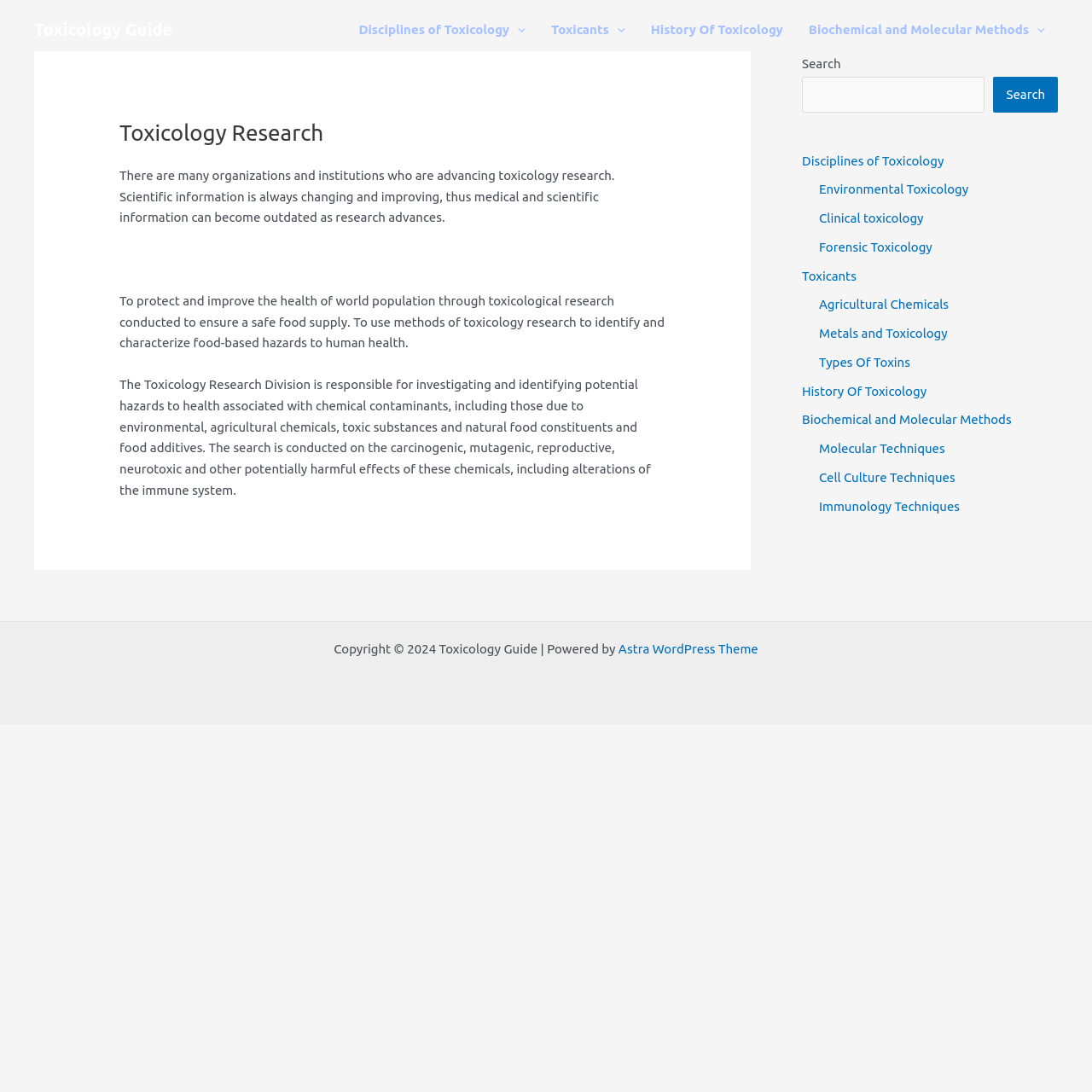Please identify the bounding box coordinates of where to click in order to follow the instruction: "Click on the 'Toxicology Guide' link".

[0.031, 0.018, 0.158, 0.036]